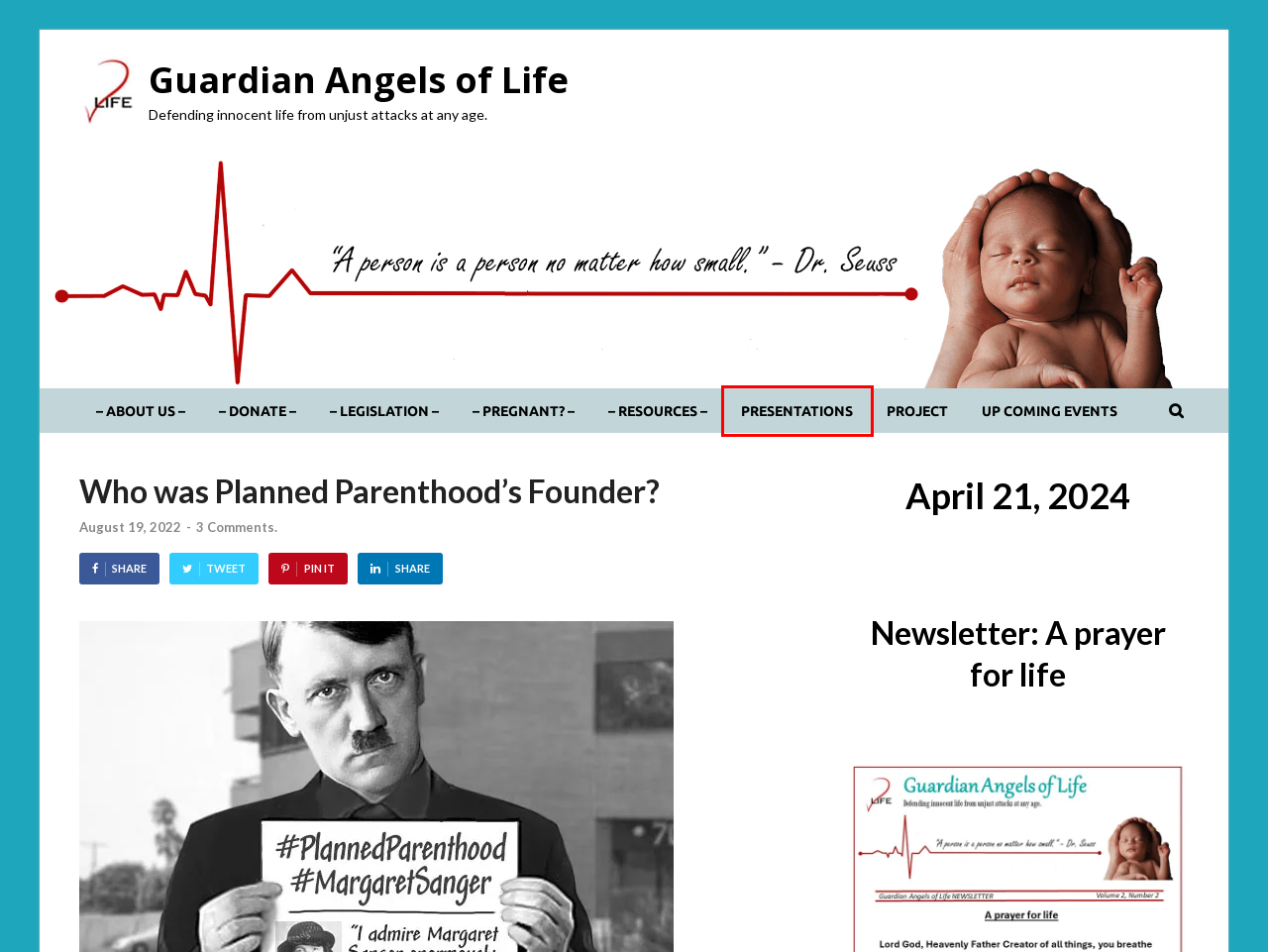You have a screenshot of a webpage, and a red bounding box highlights an element. Select the webpage description that best fits the new page after clicking the element within the bounding box. Options are:
A. - DONATE - Guardian Angels of Life
B. - Pregnant? - Guardian Angels of Life
C. Project - Guardian Angels of Life
D. - About Us - Guardian Angels of Life
E. Guardian Angels of Life - Defending innocent life from unjust attacks at any age.
F. Presentations - Guardian Angels of Life
G. - Legislation - Guardian Angels of Life
H. - Resources - Guardian Angels of Life

F